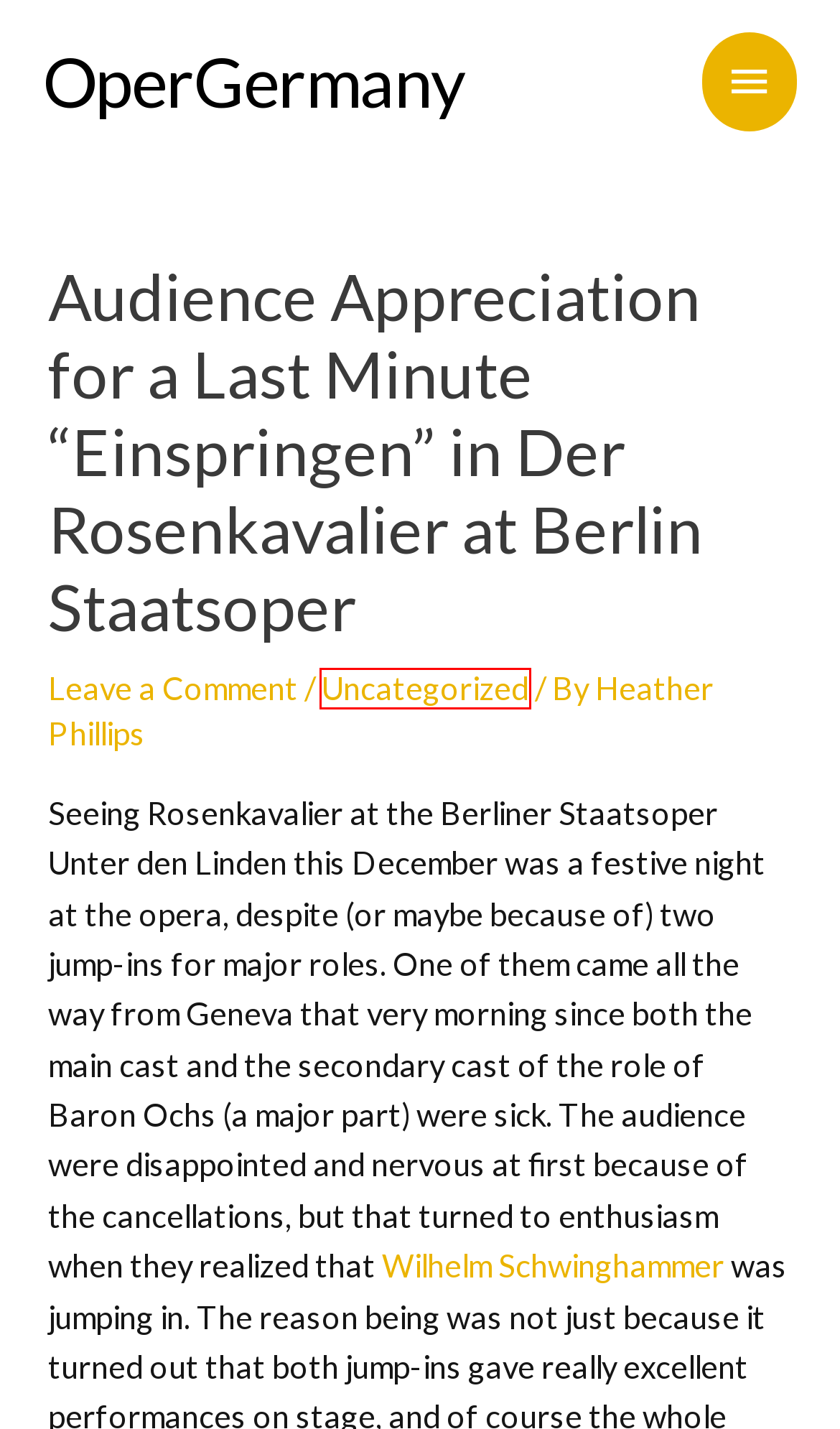You are provided a screenshot of a webpage featuring a red bounding box around a UI element. Choose the webpage description that most accurately represents the new webpage after clicking the element within the red bounding box. Here are the candidates:
A. Wilhelm Schwinghammer | Hilbert Artists Management
B. Heather Phillips – OperGermany
C. Uncategorized – OperGermany
D. prudenskaya.de
E. Privacy Policy – Akismet
F. Frohe Weihnachten und einen guten Rutsch! – OperGermany
G. Golda Schultz | South African Soprano
H. If You Can Pronounce This You’re Ready to Work… – OperGermany

C